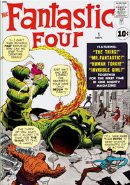Consider the image and give a detailed and elaborate answer to the question: 
What is the title of the comic series?

The bold title 'FANTASTIC FOUR' is emblazoned at the top of the comic cover, setting the tone for this legendary comic series, as described in the caption.